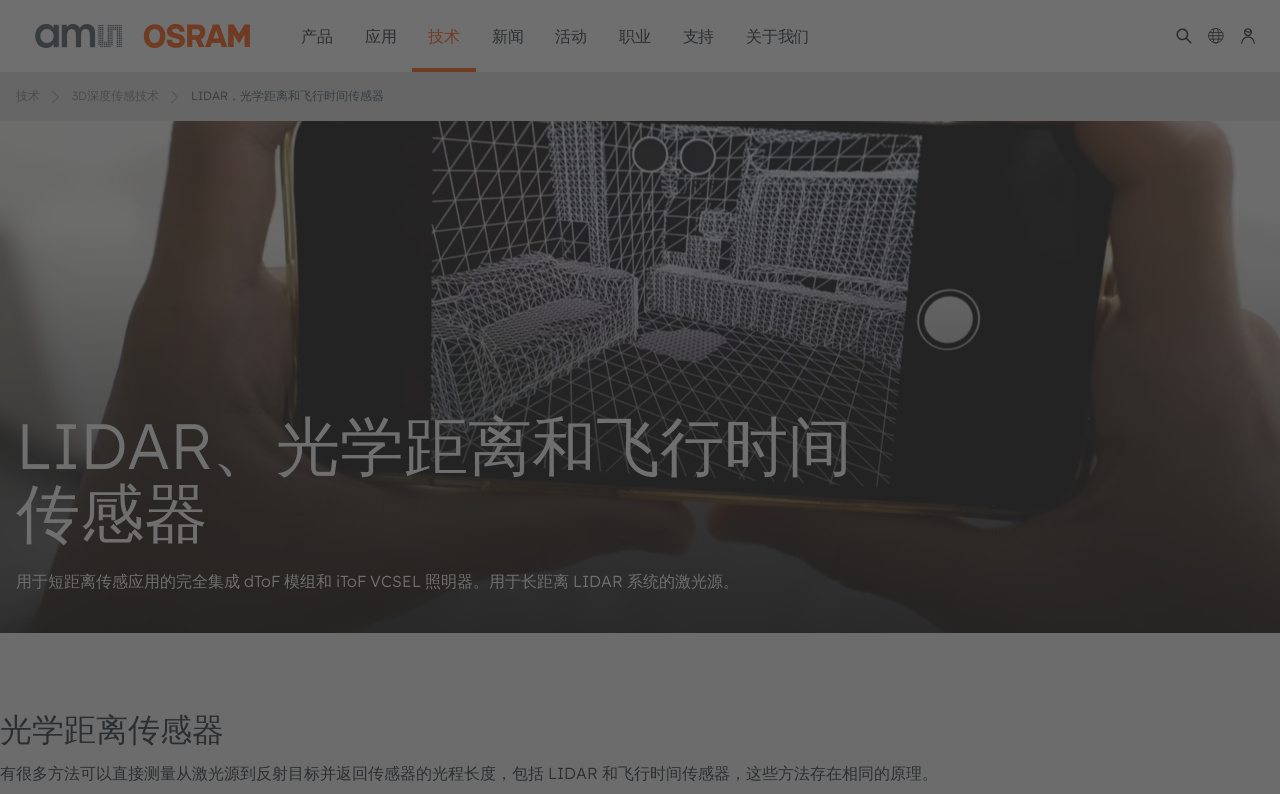Please identify the bounding box coordinates of the element I should click to complete this instruction: 'change language'. The coordinates should be given as four float numbers between 0 and 1, like this: [left, top, right, bottom].

[0.938, 0.0, 0.962, 0.091]